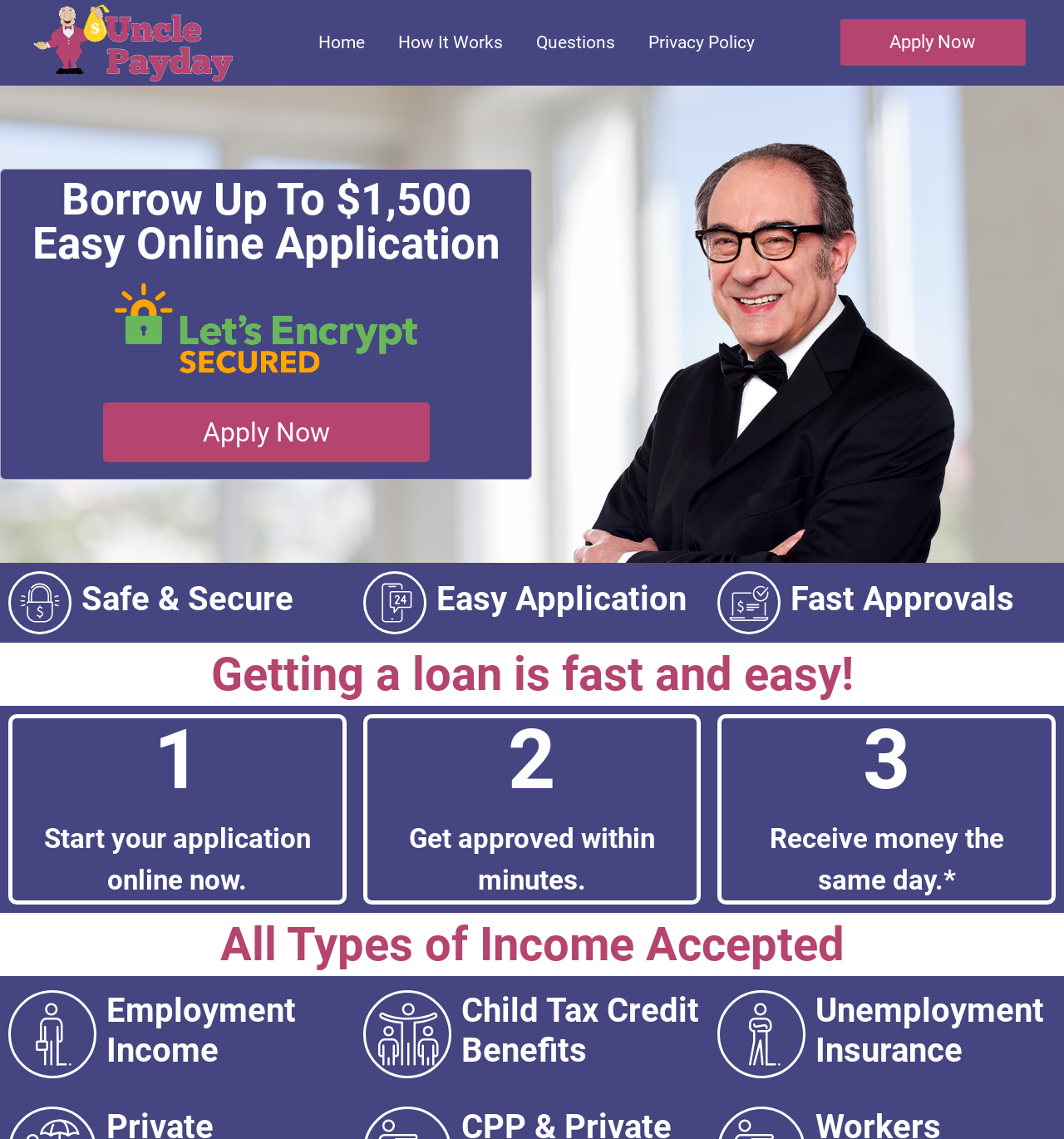Your task is to find and give the main heading text of the webpage.

Legit Payday Loan Companies